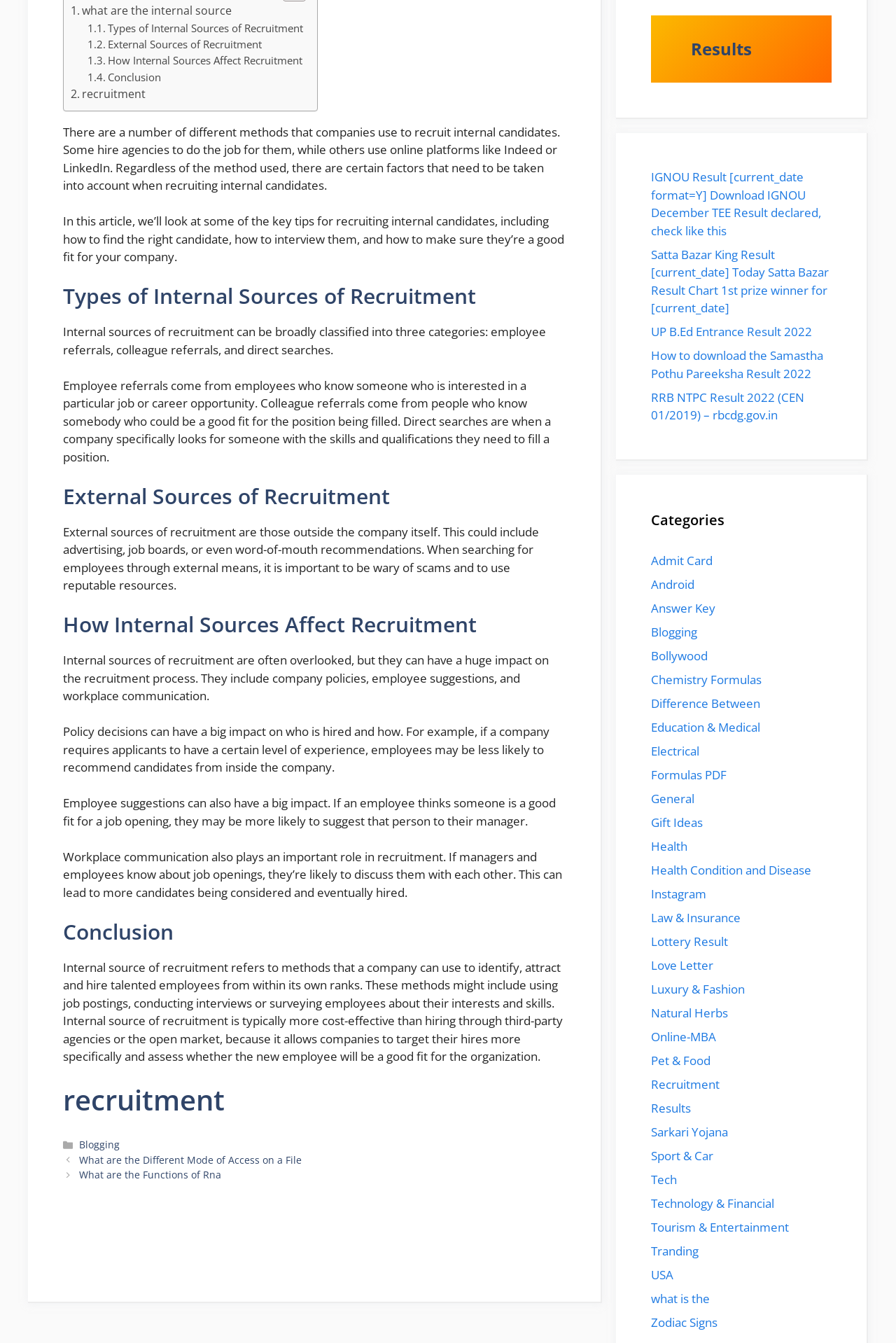Locate the bounding box coordinates of the element you need to click to accomplish the task described by this instruction: "Read the article about company registration in Bulgaria".

None